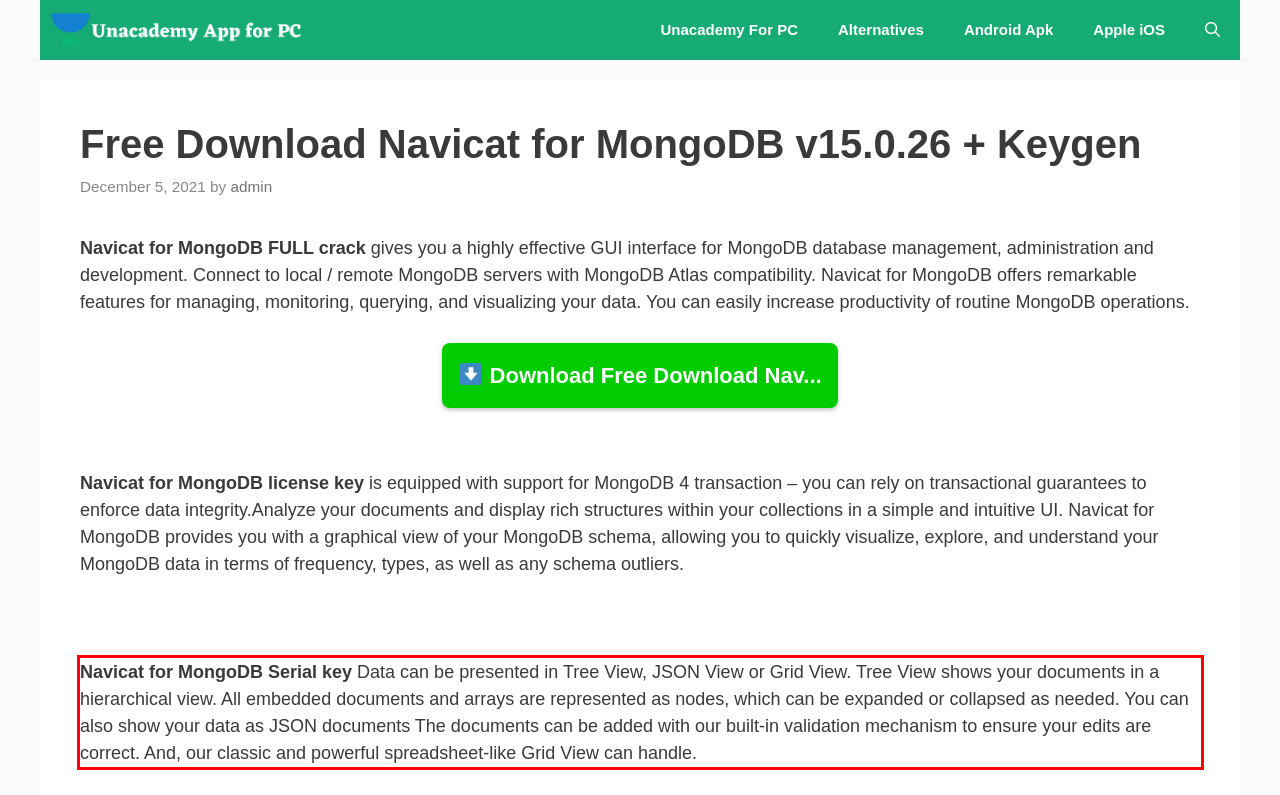Using the provided screenshot of a webpage, recognize the text inside the red rectangle bounding box by performing OCR.

Navicat for MongoDB Serial key Data can be presented in Tree View, JSON View or Grid View. Tree View shows your documents in a hierarchical view. All embedded documents and arrays are represented as nodes, which can be expanded or collapsed as needed. You can also show your data as JSON documents The documents can be added with our built-in validation mechanism to ensure your edits are correct. And, our classic and powerful spreadsheet-like Grid View can handle.